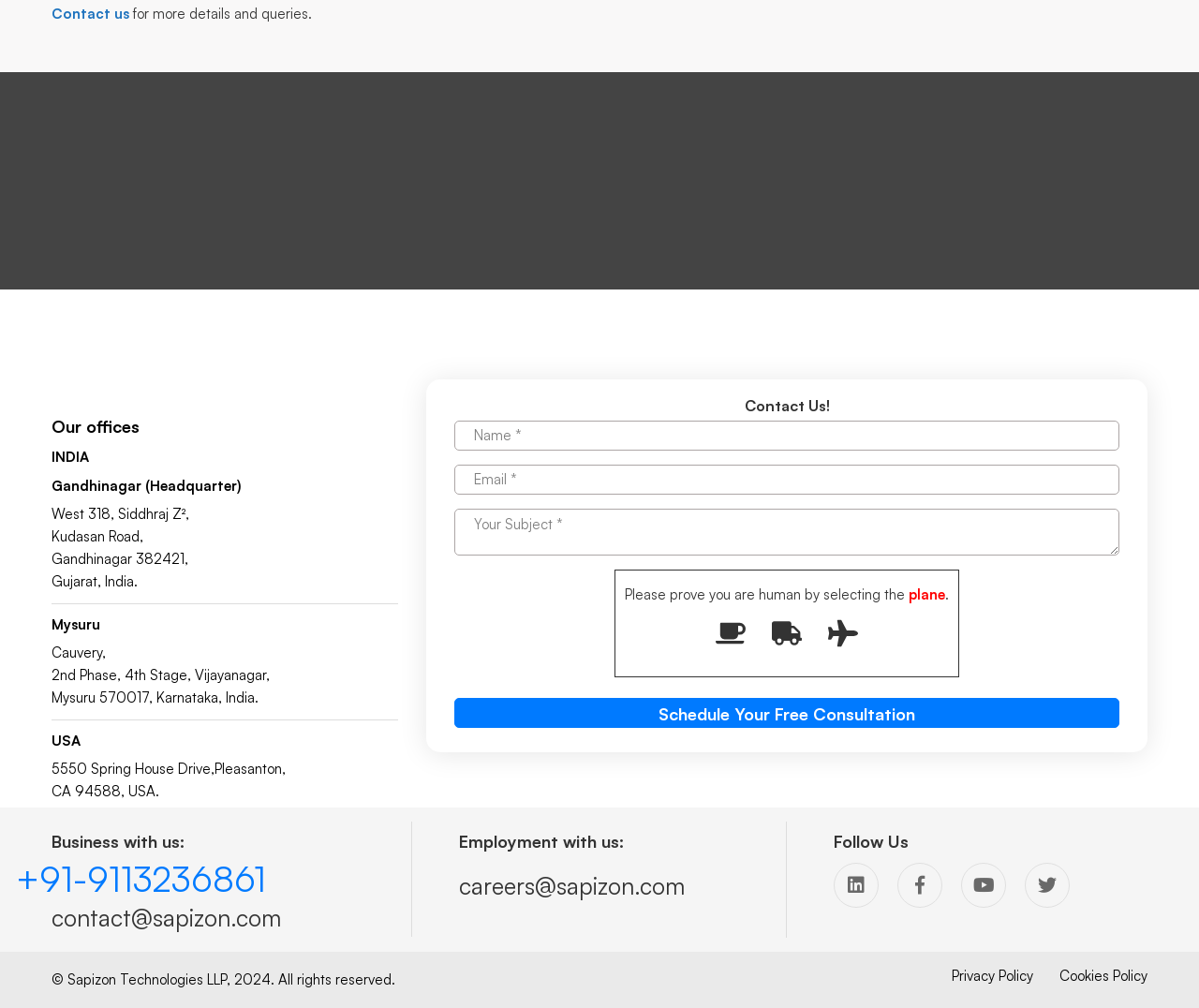Based on the image, please elaborate on the answer to the following question:
What is the email address for employment inquiries?

I found the answer by looking at the 'Employment with us' section, where it lists the email address for employment inquiries.